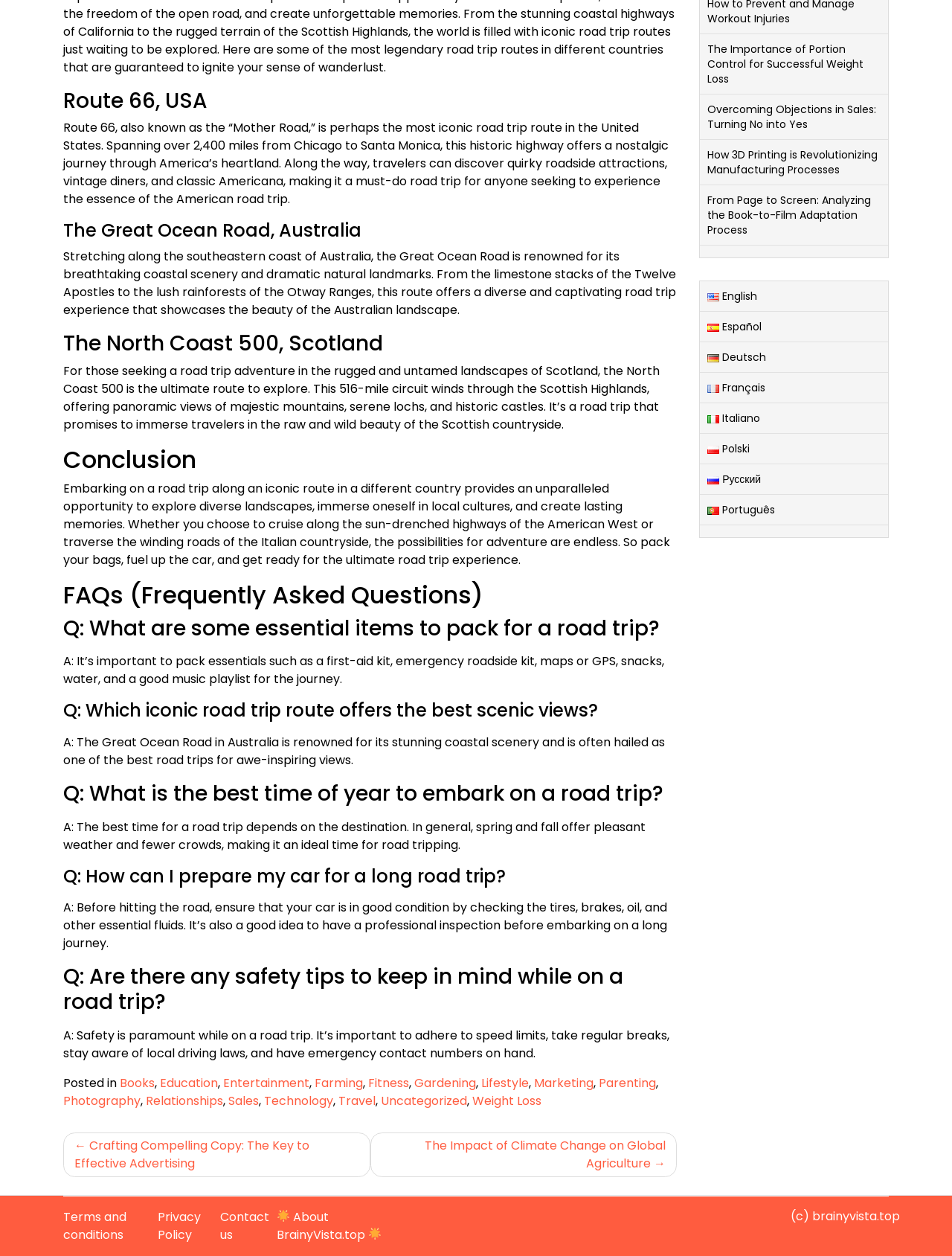Using the format (top-left x, top-left y, bottom-right x, bottom-right y), and given the element description, identify the bounding box coordinates within the screenshot: Weight Loss

[0.496, 0.869, 0.569, 0.883]